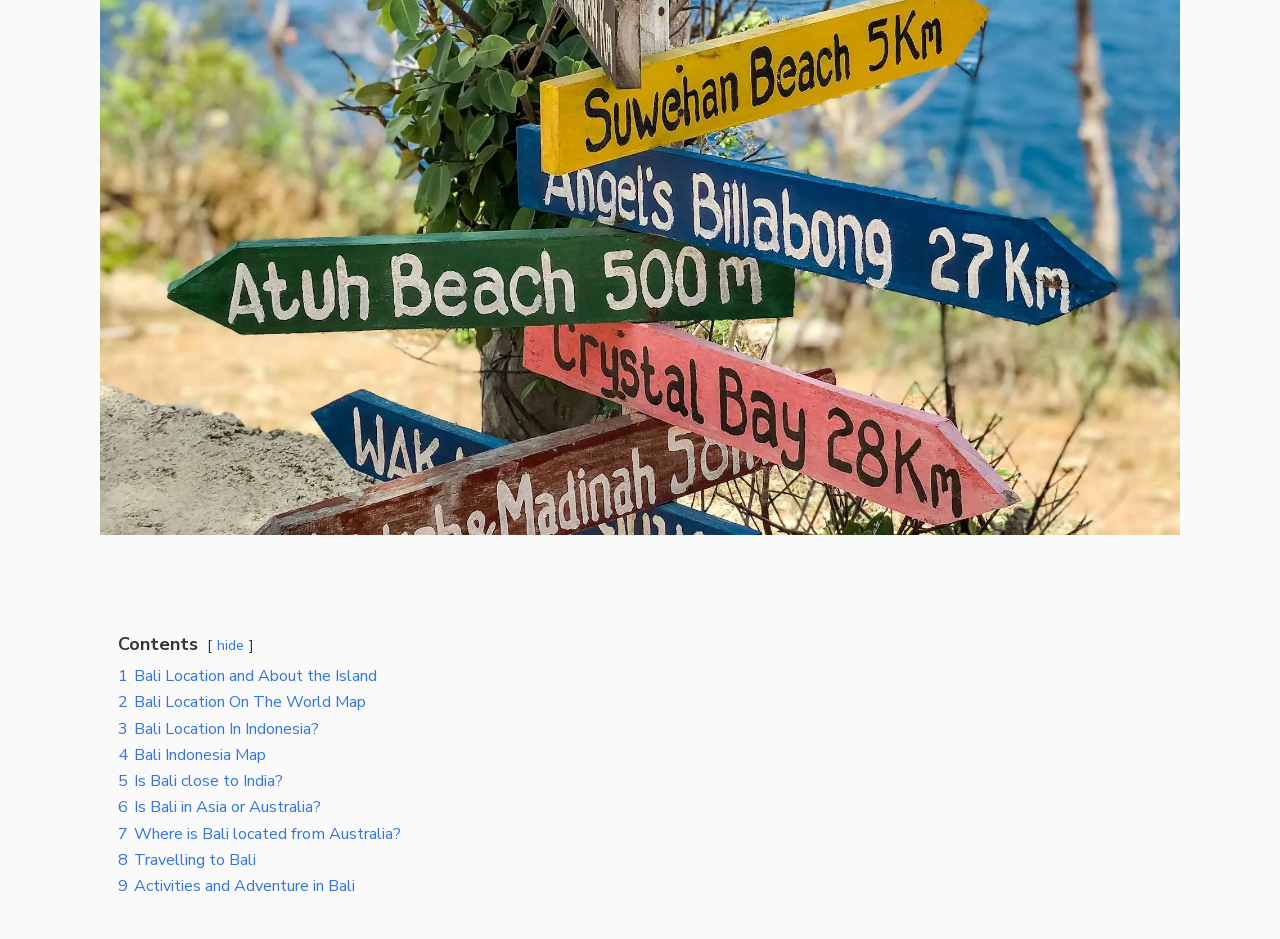Find the bounding box coordinates of the UI element according to this description: "3 Bali Location In Indonesia?".

[0.092, 0.764, 0.249, 0.788]